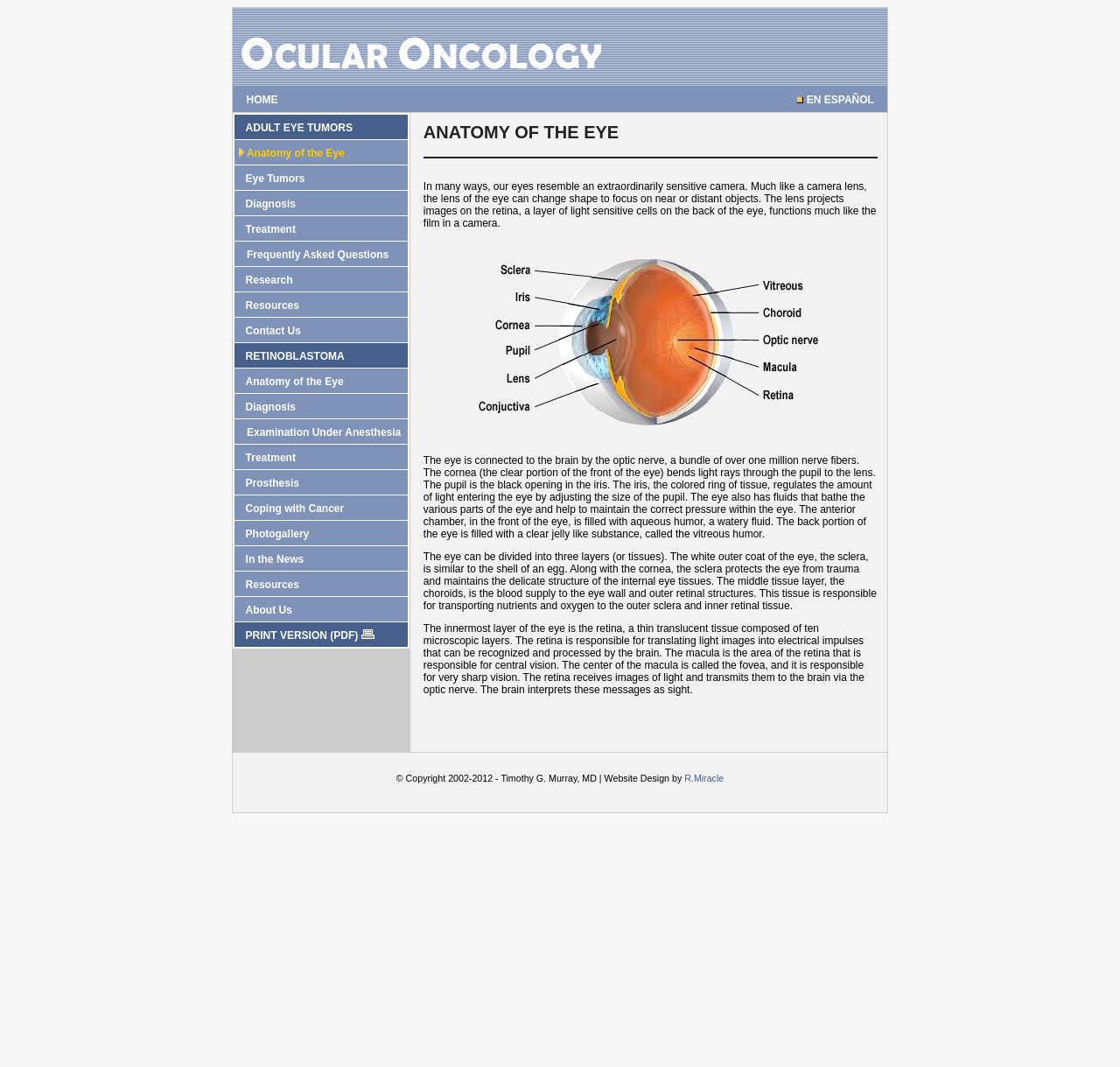What is the name of the area responsible for central vision?
Using the image as a reference, give an elaborate response to the question.

According to the webpage, the macula is the area of the retina that is responsible for central vision, and the center of the macula is called the fovea, which is responsible for very sharp vision.